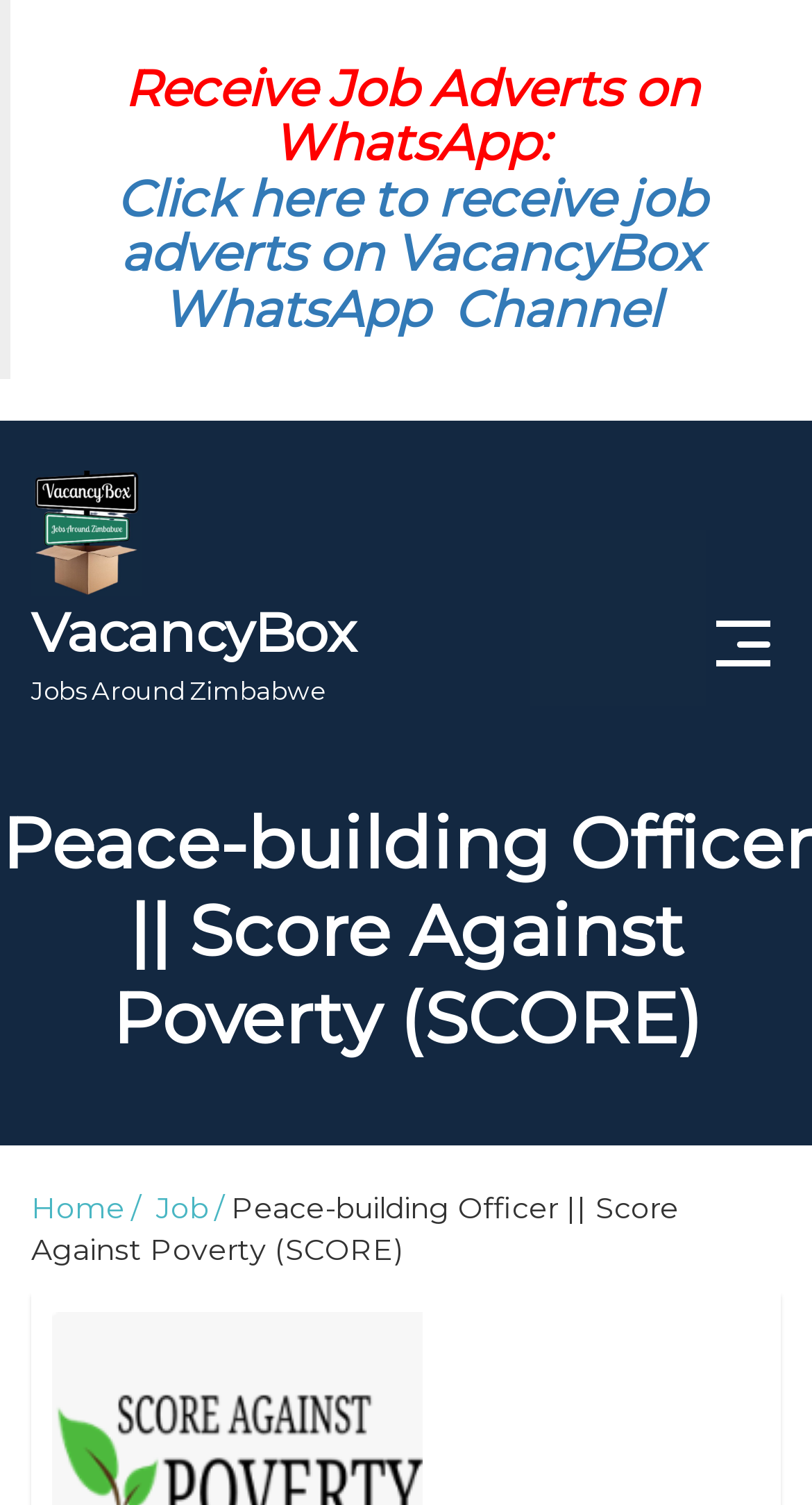Determine the bounding box coordinates of the UI element described below. Use the format (top-left x, top-left y, bottom-right x, bottom-right y) with floating point numbers between 0 and 1: POST A JOB (Employers)

[0.115, 0.504, 0.885, 0.551]